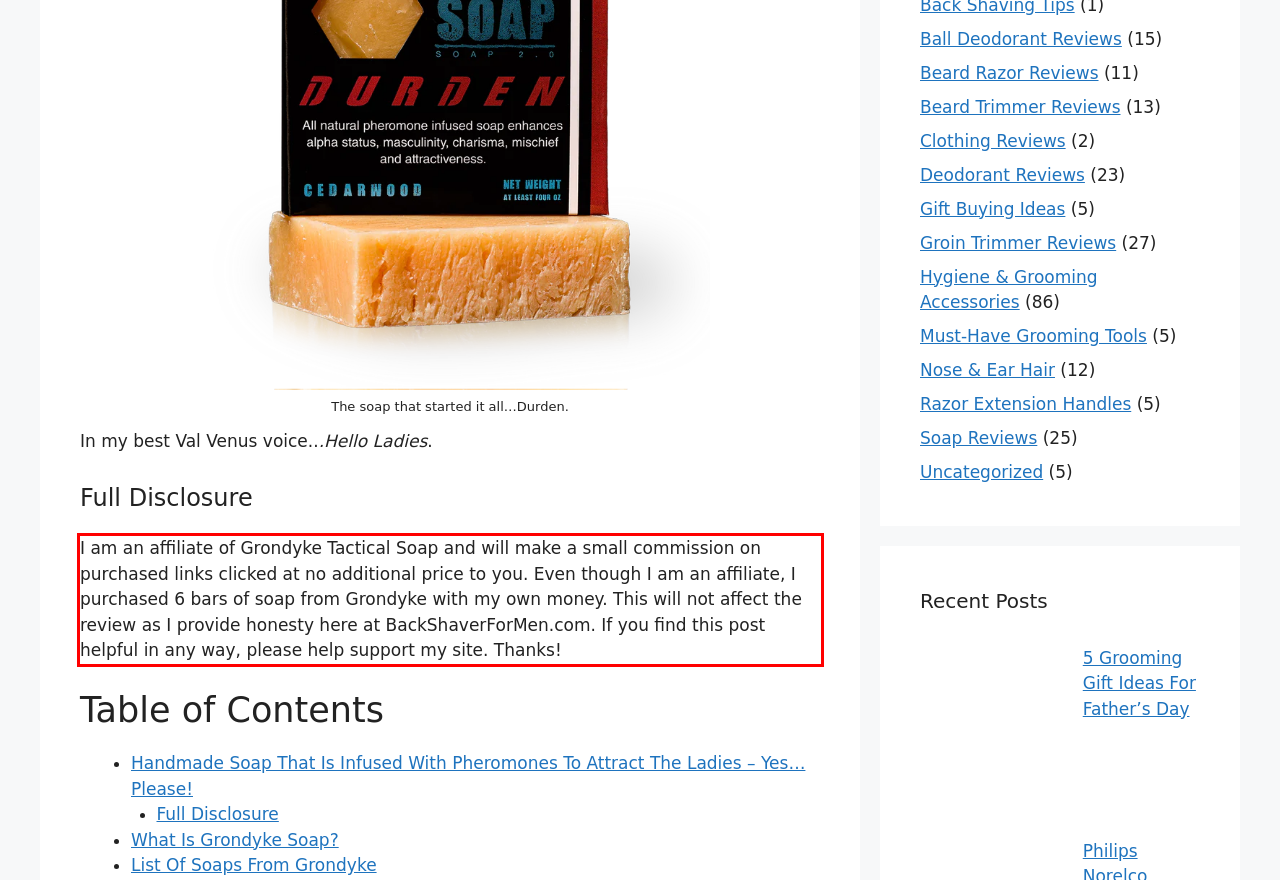You have a screenshot of a webpage with a UI element highlighted by a red bounding box. Use OCR to obtain the text within this highlighted area.

I am an affiliate of Grondyke Tactical Soap and will make a small commission on purchased links clicked at no additional price to you. Even though I am an affiliate, I purchased 6 bars of soap from Grondyke with my own money. This will not affect the review as I provide honesty here at BackShaverForMen.com. If you find this post helpful in any way, please help support my site. Thanks!